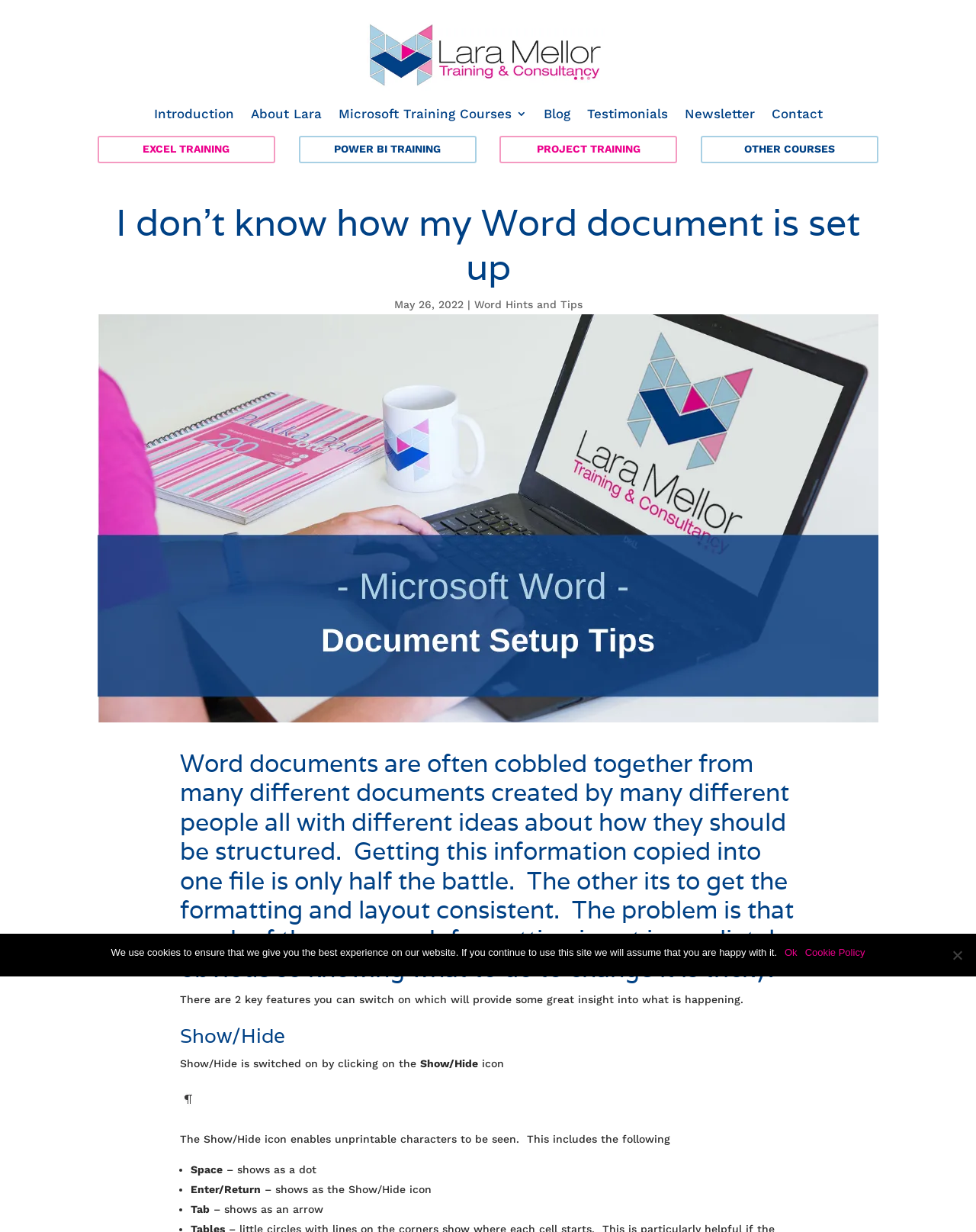What is the purpose of the Show/Hide icon?
Please respond to the question with a detailed and thorough explanation.

The purpose of the Show/Hide icon is obtained by reading the text surrounding the icon, which explains that it enables unprintable characters to be seen, including spaces, enter/returns, and tabs.